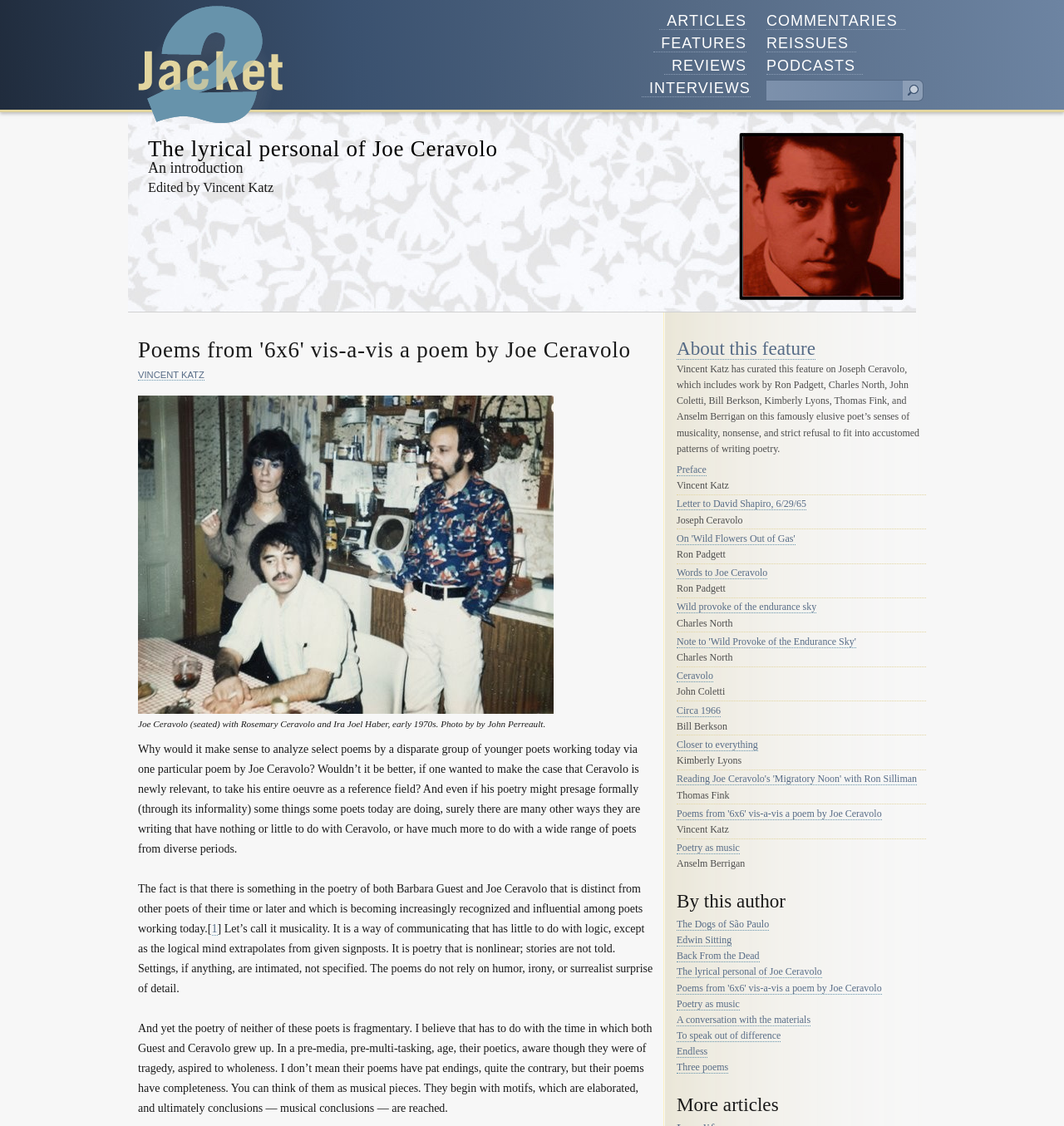What is the name of the poet whose work is being analyzed?
Make sure to answer the question with a detailed and comprehensive explanation.

The webpage is analyzing the work of Joe Ceravolo, as indicated by the title 'Poems from '6x6' vis-a-vis a poem by Joe Ceravolo' and the various references to his poetry throughout the page.